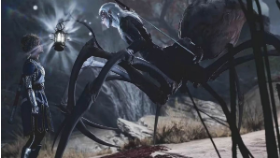Elaborate on all the features and components visible in the image.

In this captivating scene from Baldur's Gate 3, a tense encounter unfolds between a character wielding a lantern and a fearsome creature resembling a  spider. The character, dressed in an ornate armor, stands resolutely, illuminating the dark surroundings with the lantern's glow. The creature, with its grotesque humanoid features and multiple long legs, looms over the character, emphasizing the tension of the scene. This moment encapsulates the blend of fantasy and danger characteristic of the game, inviting players into its rich, immersive storyline. The eerie atmosphere, combined with the detailed artwork, showcases the game's stunning graphics and the intense gameplay moments that await players.